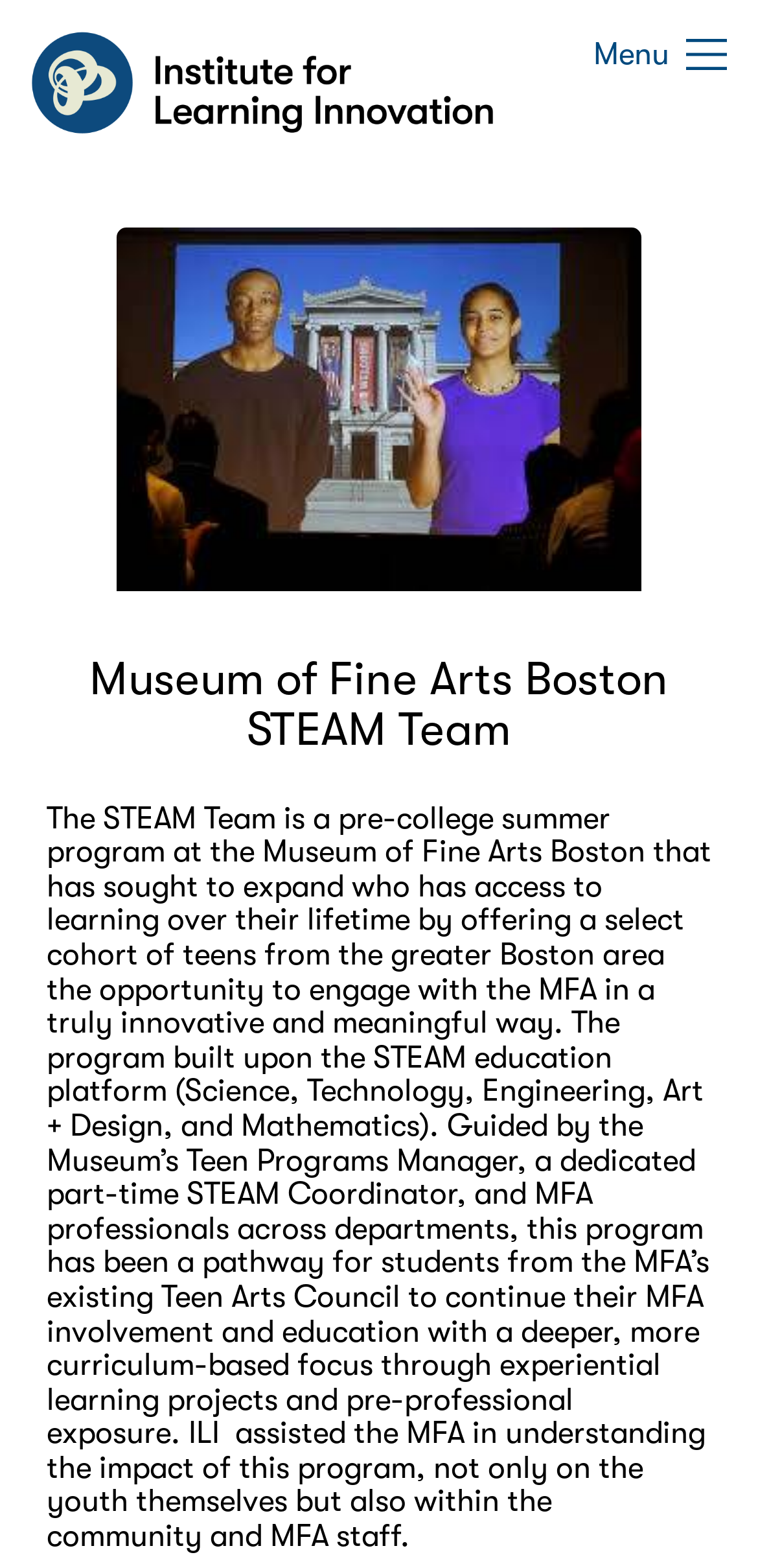Find the bounding box coordinates for the element described here: "Menu".

[0.768, 0.024, 0.959, 0.046]